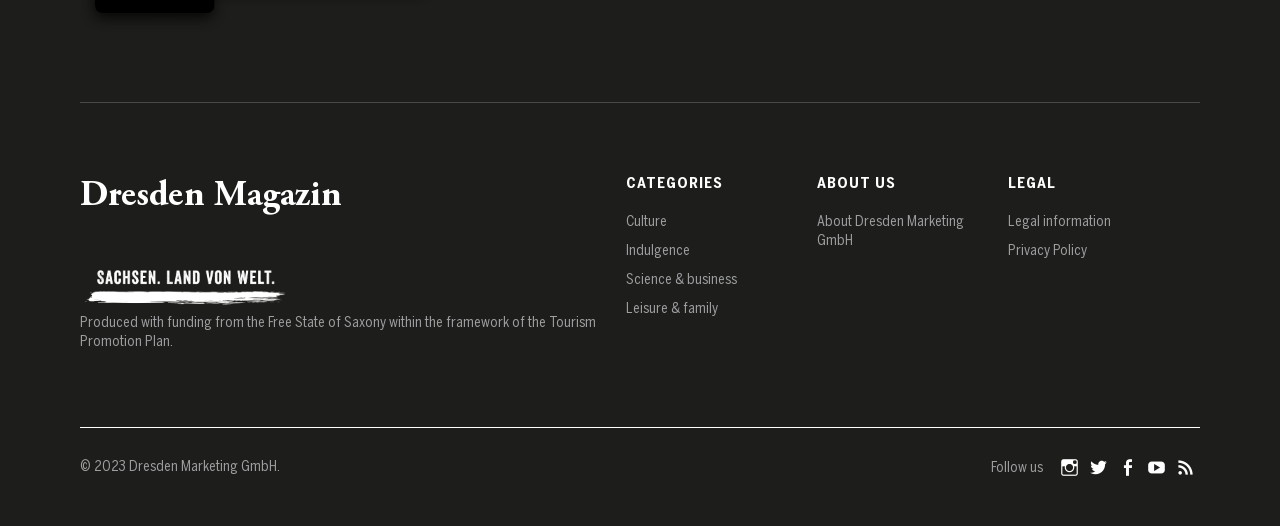Pinpoint the bounding box coordinates of the clickable element needed to complete the instruction: "Read about Dresden Marketing GmbH". The coordinates should be provided as four float numbers between 0 and 1: [left, top, right, bottom].

[0.639, 0.405, 0.753, 0.473]